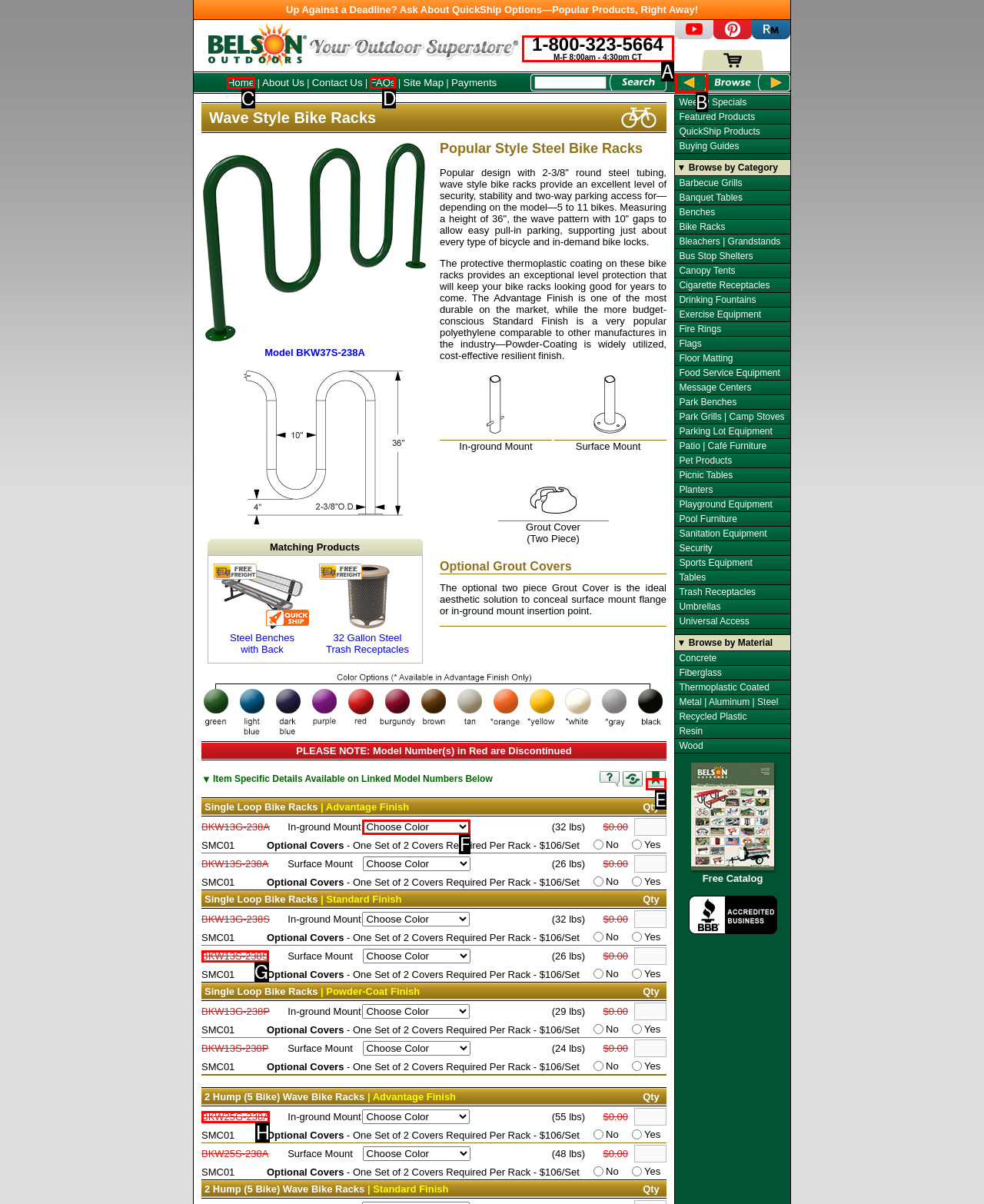Identify the correct choice to execute this task: Choose a color for the bike rack
Respond with the letter corresponding to the right option from the available choices.

F